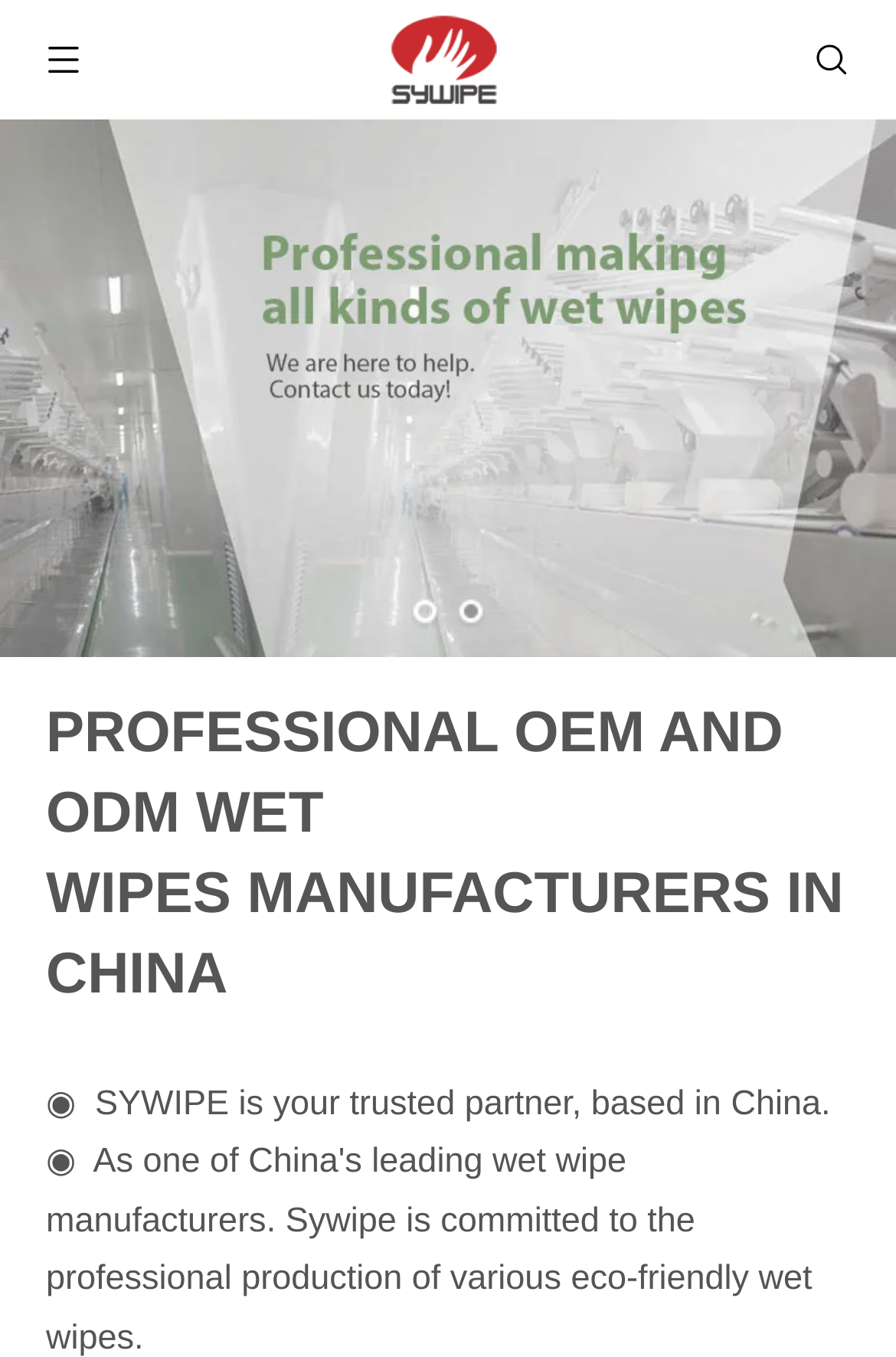Provide your answer in one word or a succinct phrase for the question: 
What type of partnership does Sywipe offer?

OEM and ODM